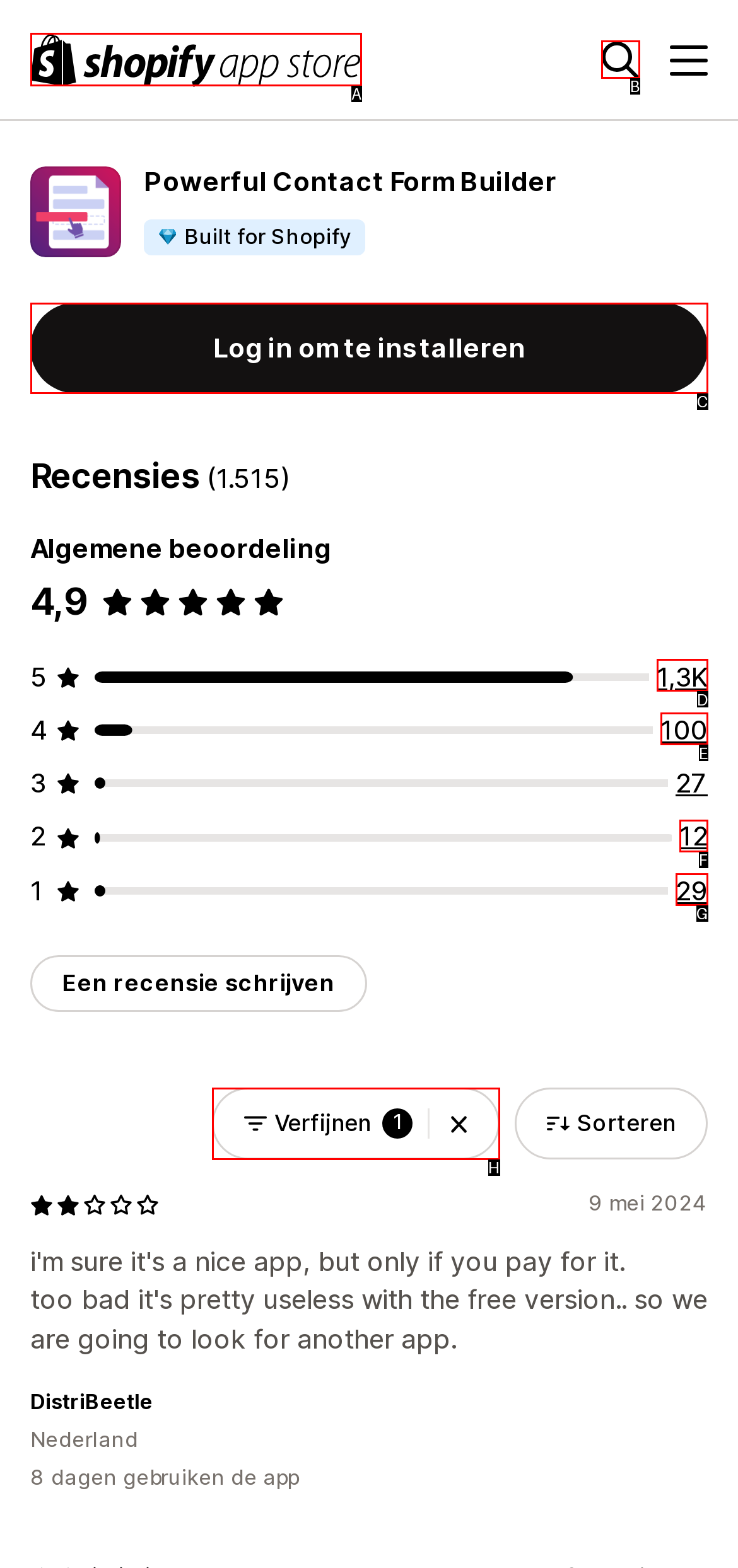Choose the UI element you need to click to carry out the task: Search using the 'Zoeken' button.
Respond with the corresponding option's letter.

B